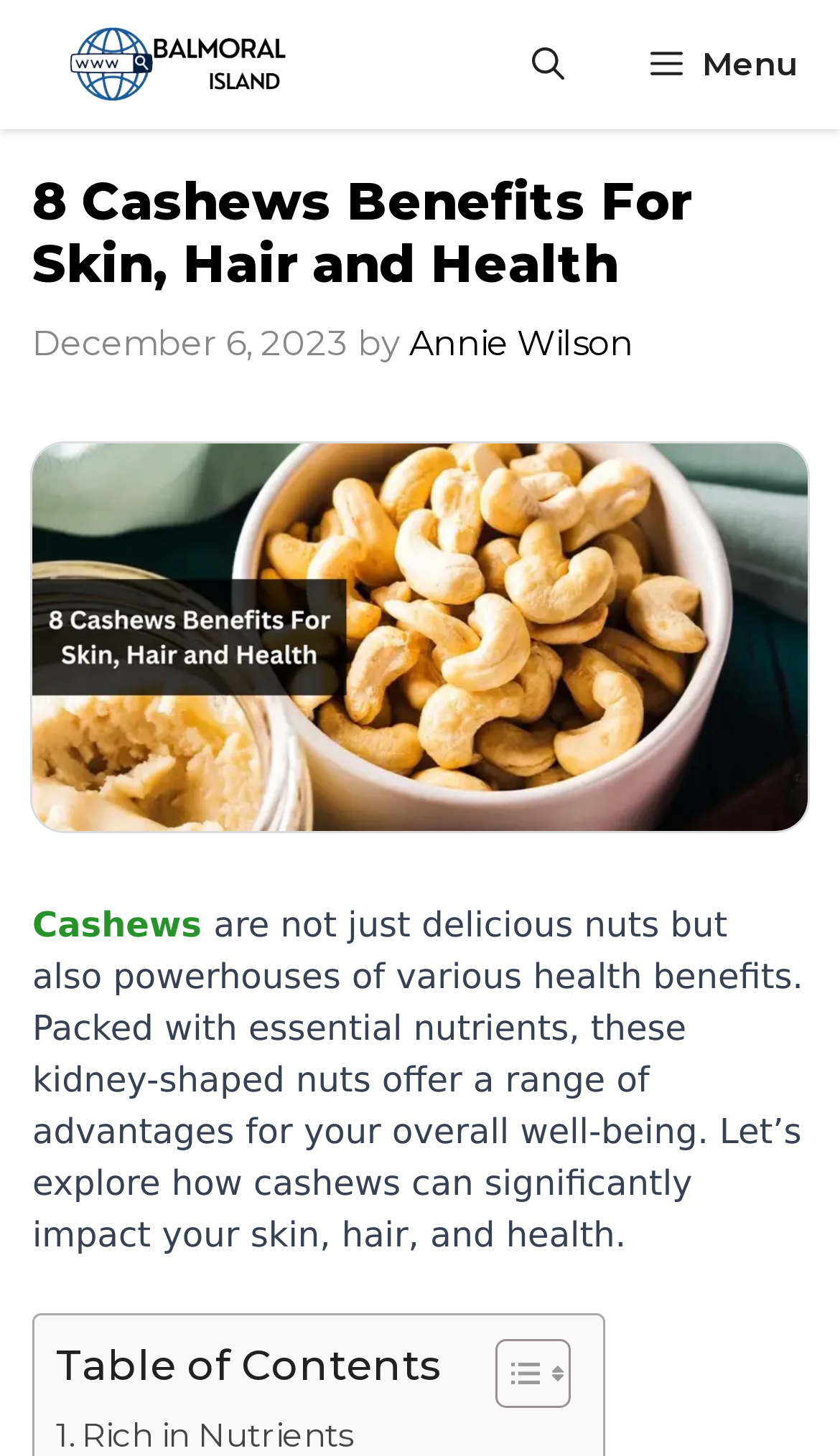What is the purpose of the button with the text 'Menu'?
Using the image, respond with a single word or phrase.

To open the primary menu